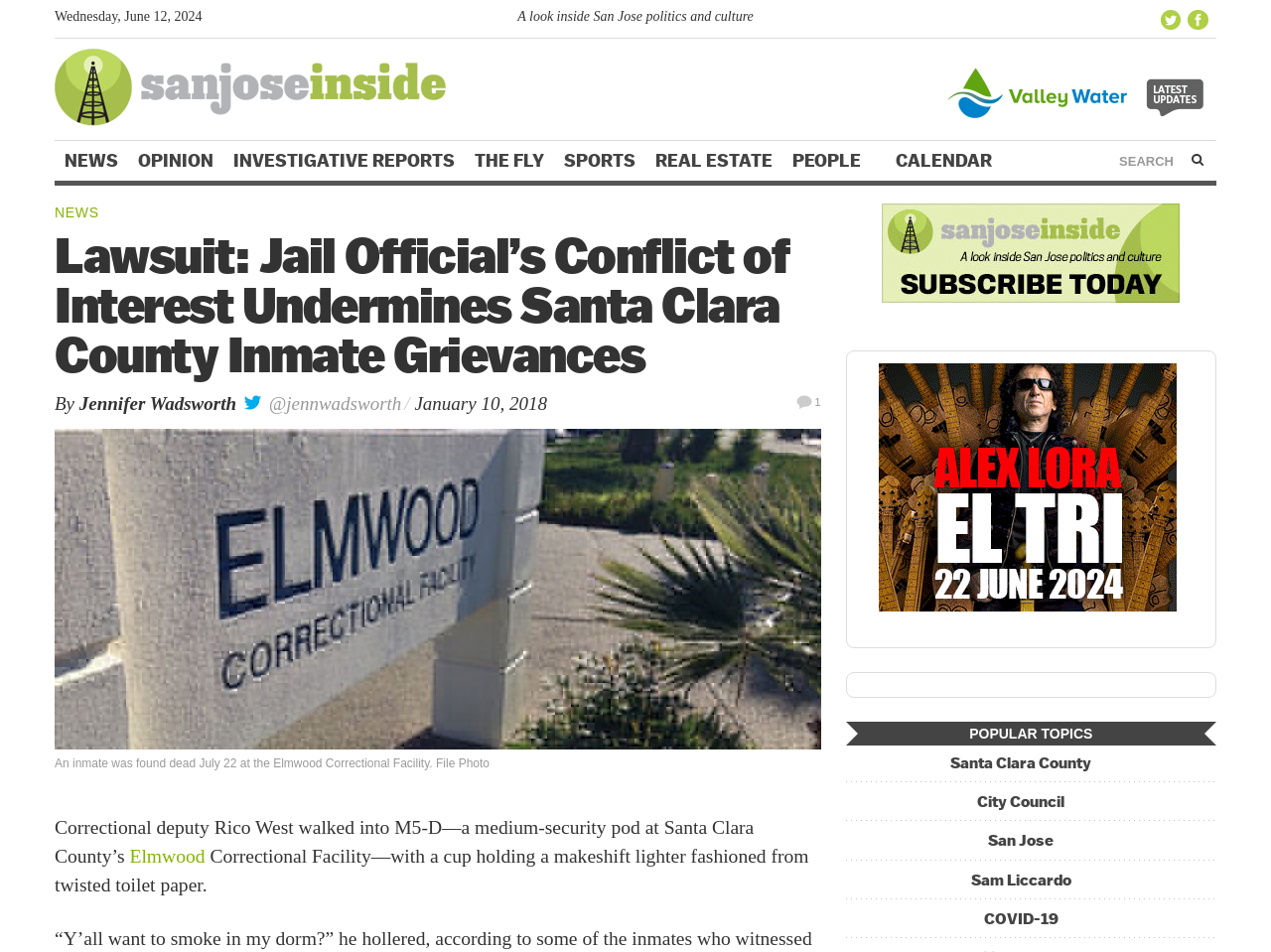Find the bounding box coordinates for the area that must be clicked to perform this action: "Read the news article".

[0.043, 0.243, 0.646, 0.4]